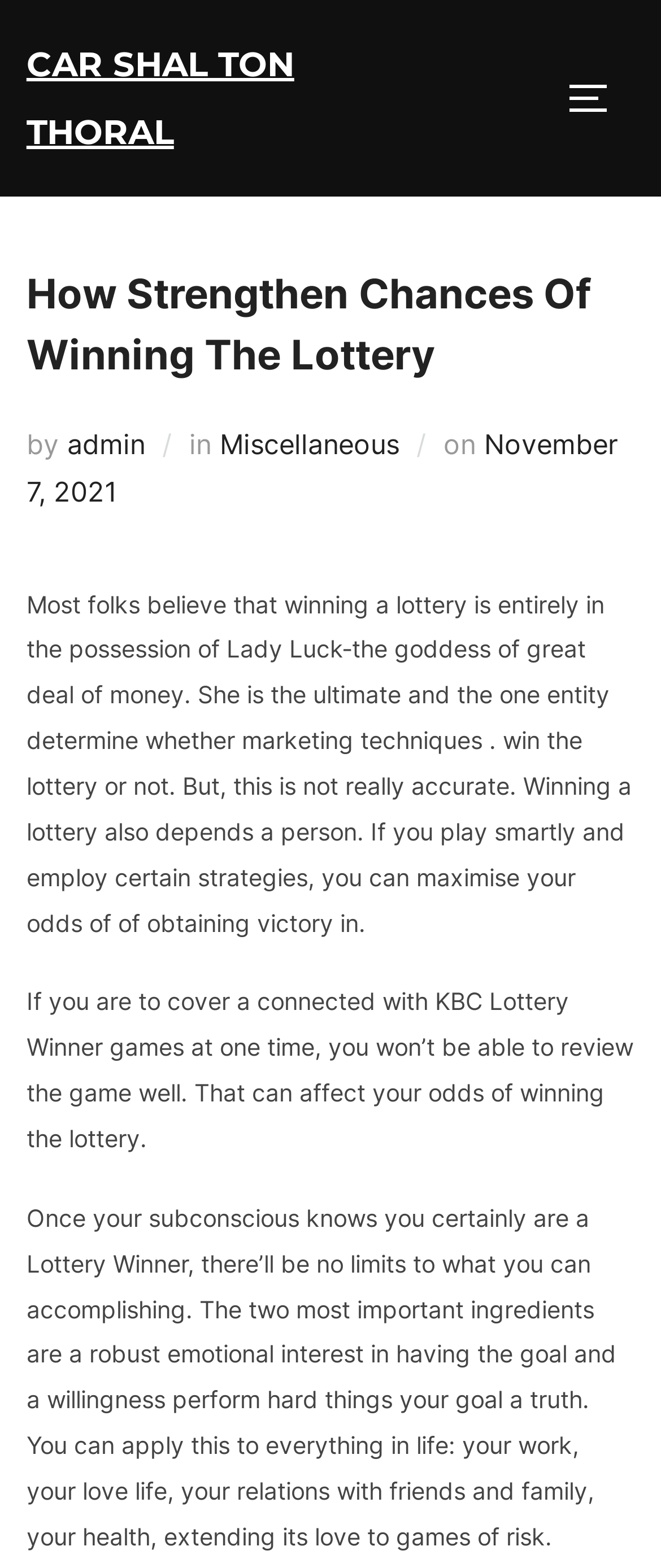Create an elaborate caption for the webpage.

The webpage is about strengthening one's chances of winning the lottery. At the top left, there is a link to "CAR SHAL TON THORAL". On the top right, there is a button to toggle the sidebar and navigation. Below the button, there is a header section that spans the entire width of the page. Within the header, there is a heading that reads "How Strengthen Chances Of Winning The Lottery" followed by the author's name "admin" and the category "Miscellaneous". The date "November 7, 2021" is also displayed.

The main content of the webpage consists of three paragraphs of text. The first paragraph discusses how winning a lottery is not just dependent on luck, but also on the person playing smartly and employing certain strategies. The second paragraph advises against playing multiple lottery games at once, as it can affect one's chances of winning. The third and longest paragraph talks about the importance of having a strong emotional interest in winning the lottery and being willing to work hard to achieve it.

Overall, the webpage appears to be a blog post or article that provides advice and strategies for winning the lottery.